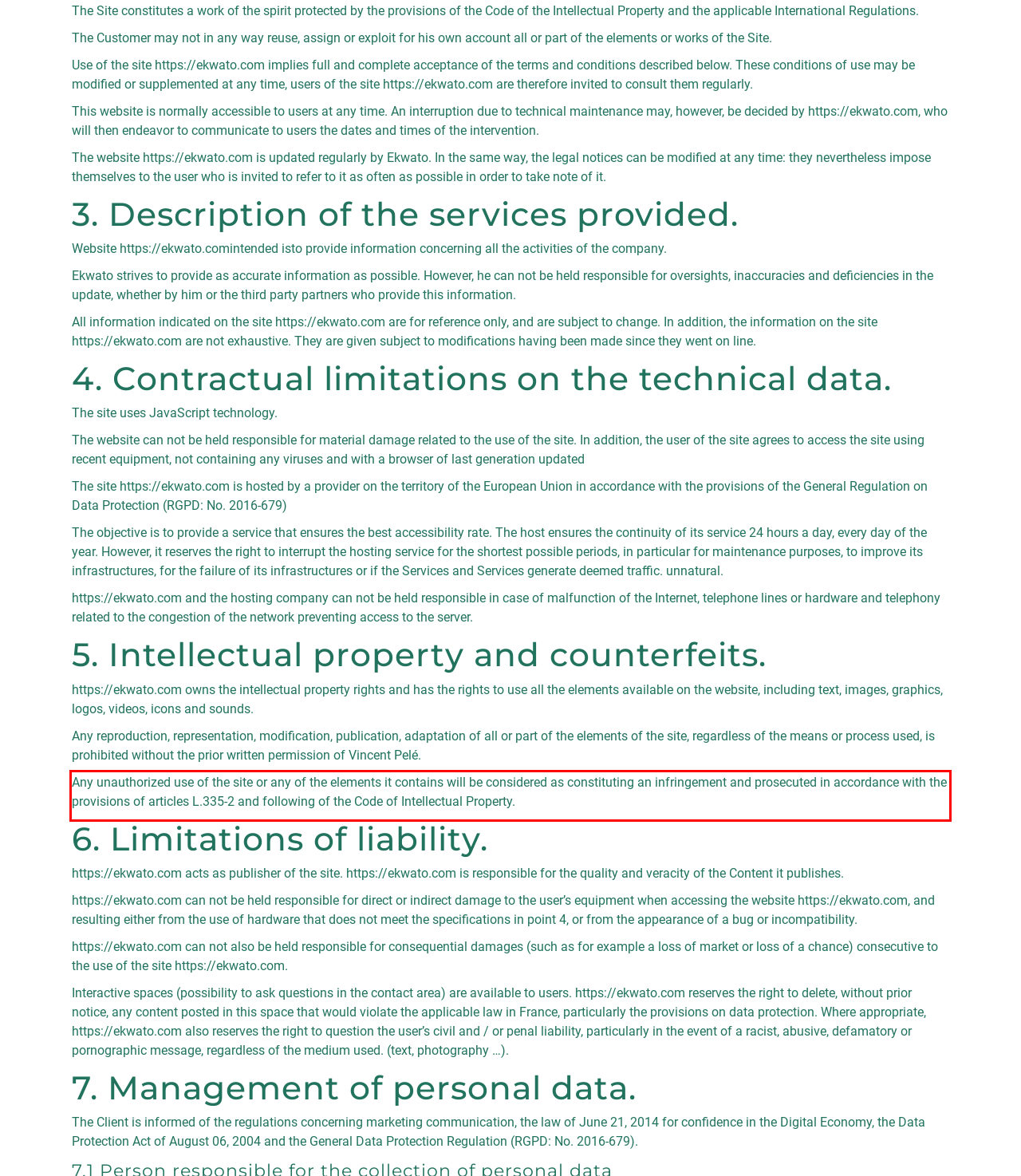You are provided with a screenshot of a webpage that includes a UI element enclosed in a red rectangle. Extract the text content inside this red rectangle.

Any unauthorized use of the site or any of the elements it contains will be considered as constituting an infringement and prosecuted in accordance with the provisions of articles L.335-2 and following of the Code of Intellectual Property.